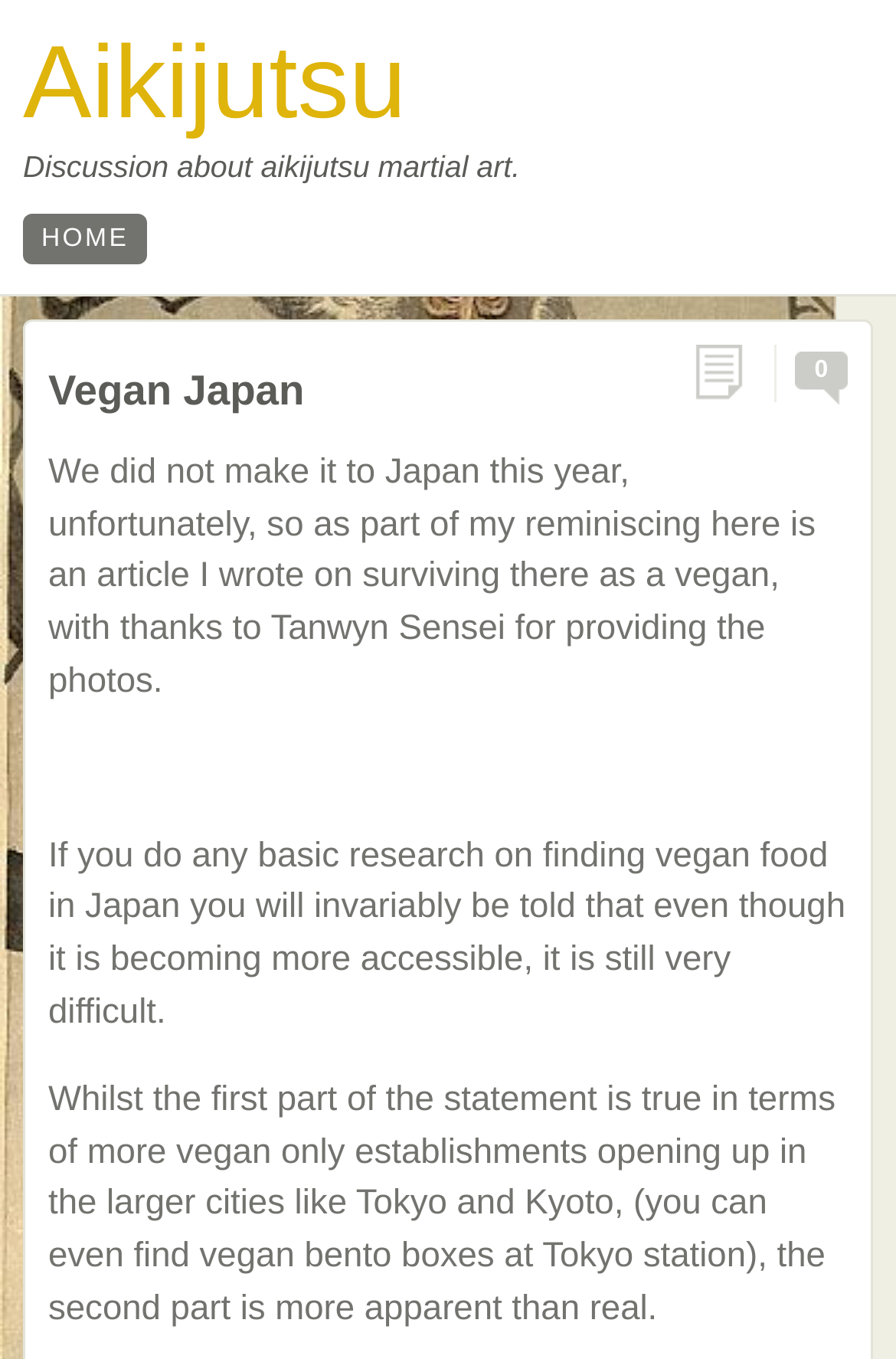Using the description "0", locate and provide the bounding box of the UI element.

[0.887, 0.257, 0.946, 0.297]